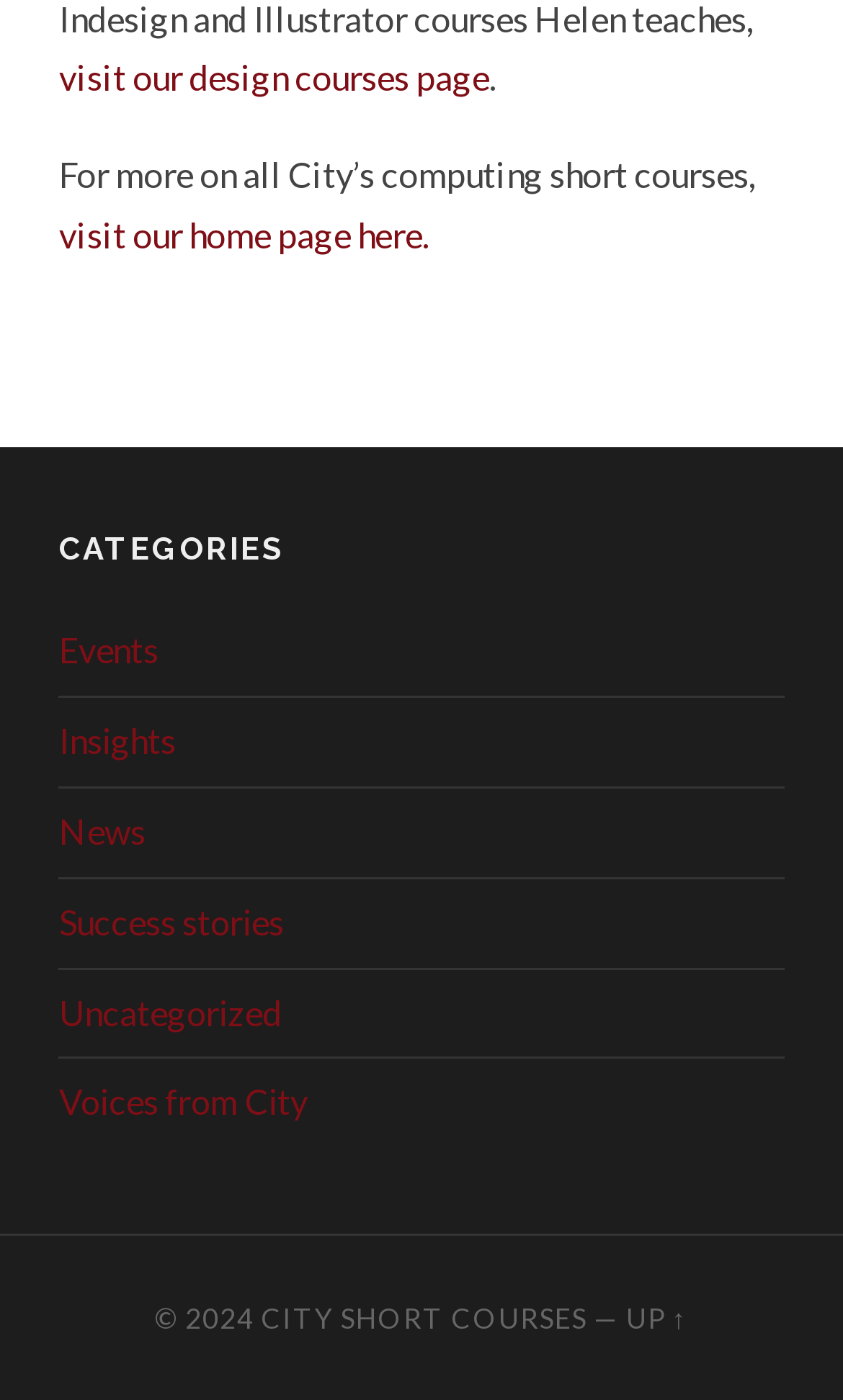Provide a brief response to the question below using one word or phrase:
What is the copyright year of the webpage?

2024